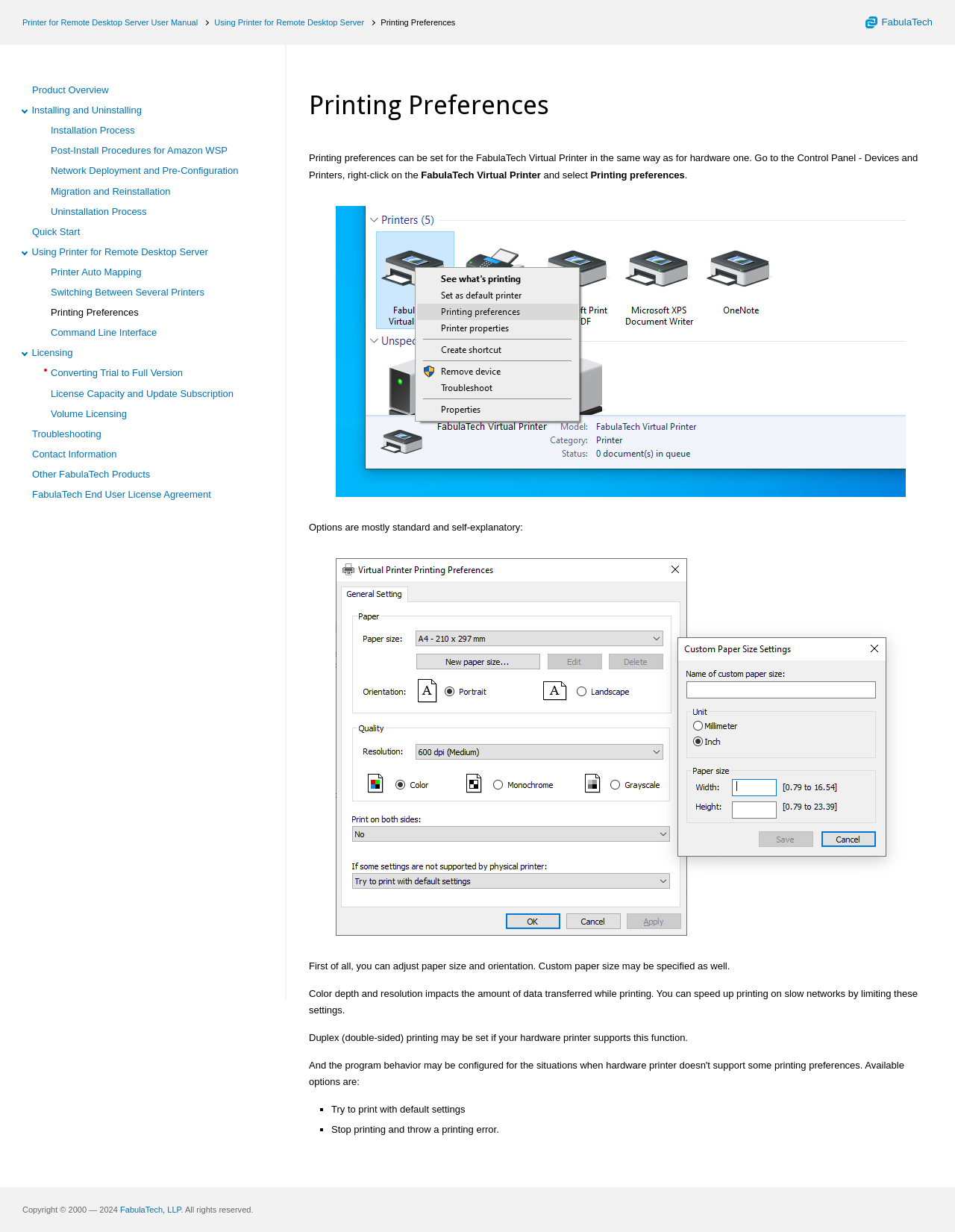Provide the bounding box coordinates of the HTML element described as: "Robotic Process Automation". The bounding box coordinates should be four float numbers between 0 and 1, i.e., [left, top, right, bottom].

None